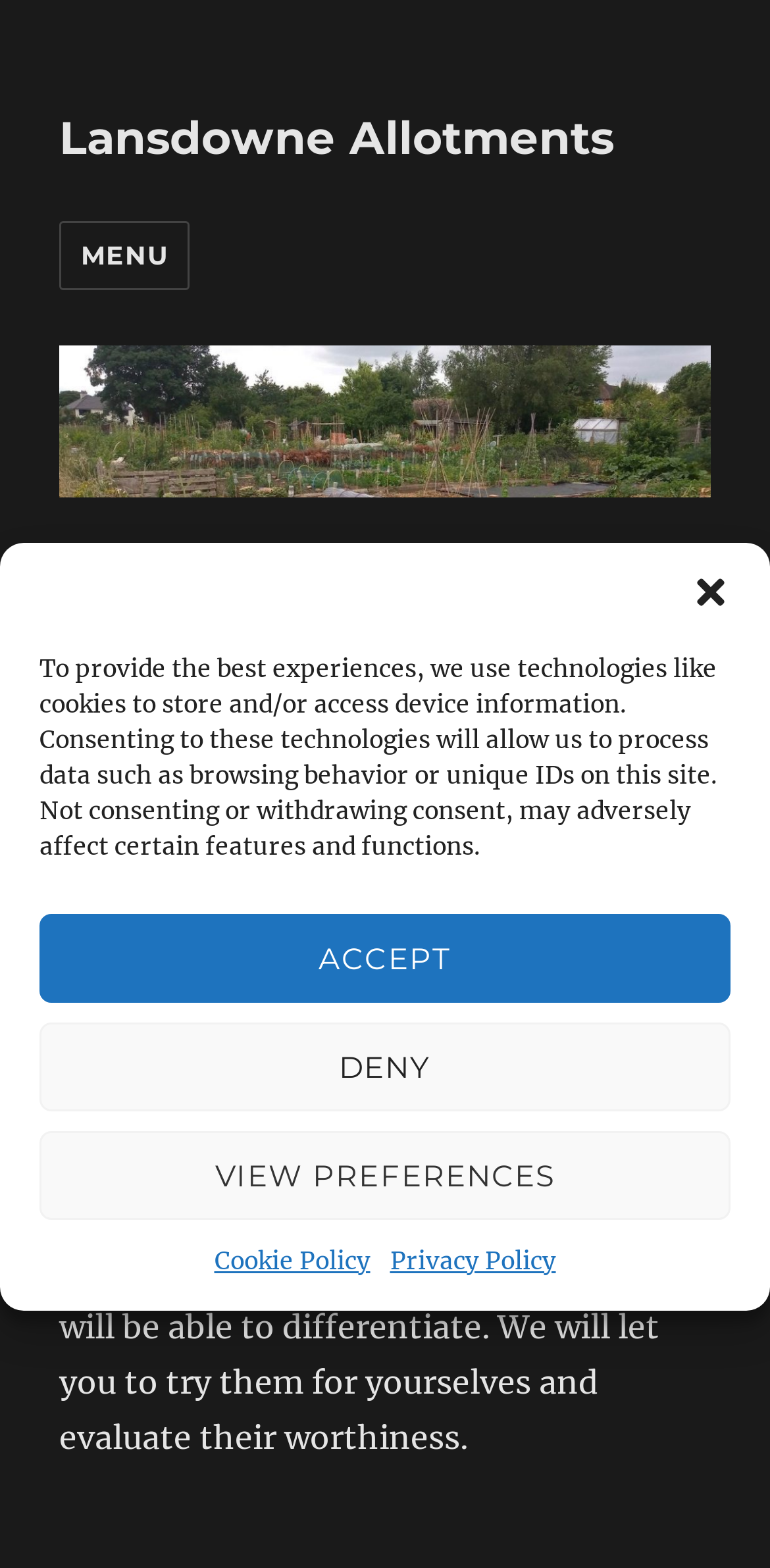Please determine the bounding box coordinates of the element to click in order to execute the following instruction: "visit Lansdowne Allotments". The coordinates should be four float numbers between 0 and 1, specified as [left, top, right, bottom].

[0.077, 0.07, 0.797, 0.106]